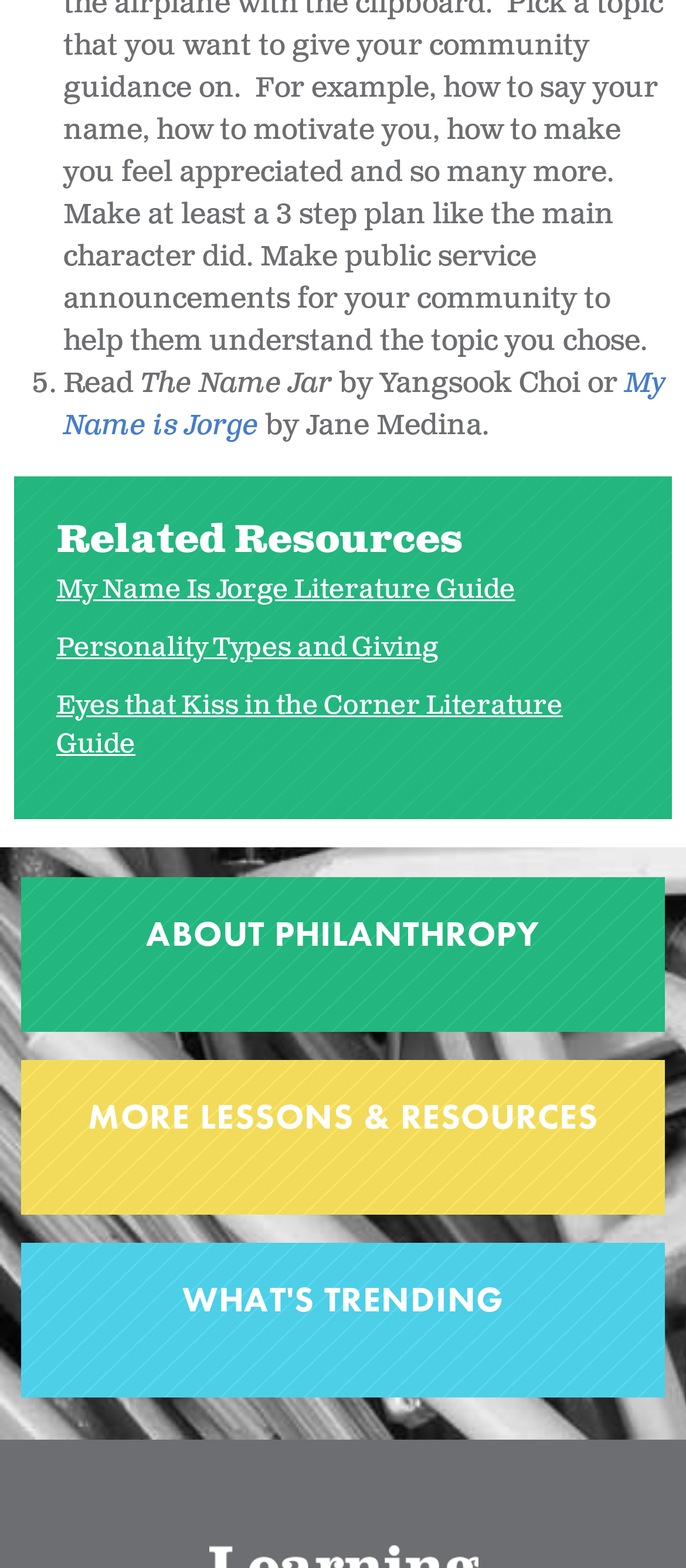Using floating point numbers between 0 and 1, provide the bounding box coordinates in the format (top-left x, top-left y, bottom-right x, bottom-right y). Locate the UI element described here: Learning to Give

[0.304, 0.638, 0.696, 0.684]